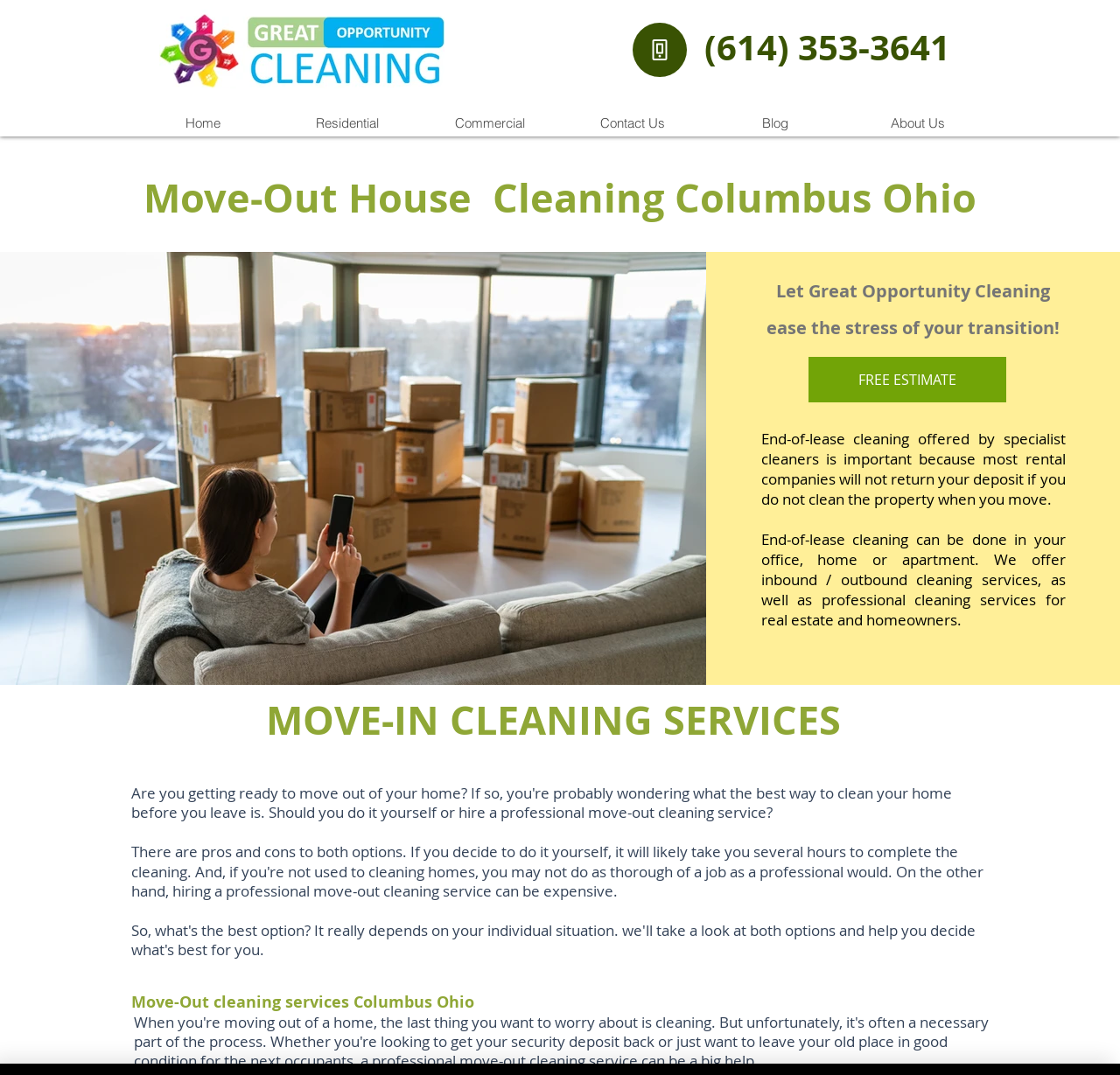Answer briefly with one word or phrase:
What is the name of the company offering move-out house cleaning services?

Great Opportunity Cleaning